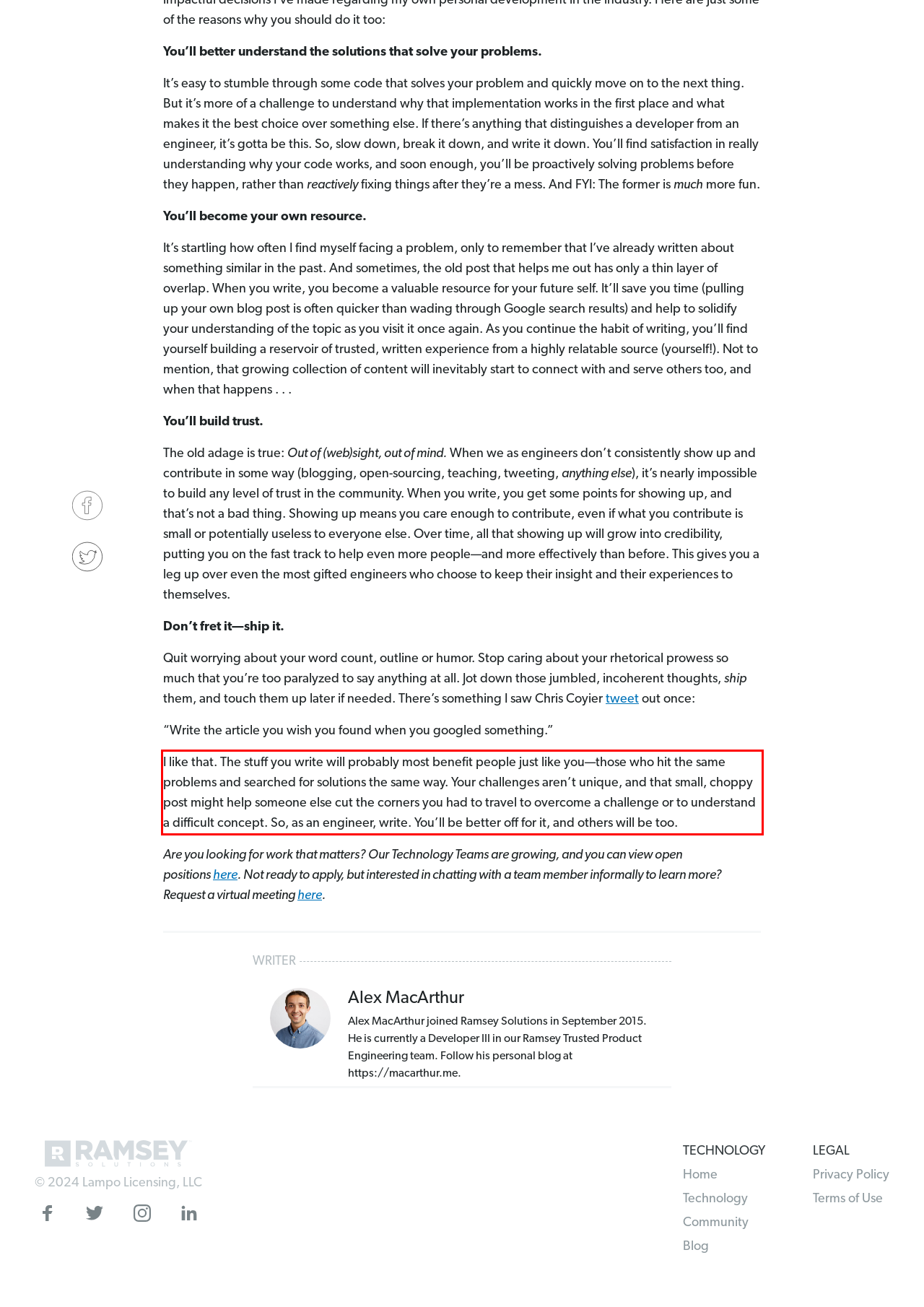Your task is to recognize and extract the text content from the UI element enclosed in the red bounding box on the webpage screenshot.

I like that. The stuff you write will probably most benefit people just like you—those who hit the same problems and searched for solutions the same way. Your challenges aren’t unique, and that small, choppy post might help someone else cut the corners you had to travel to overcome a challenge or to understand a difficult concept. So, as an engineer, write. You’ll be better off for it, and others will be too.